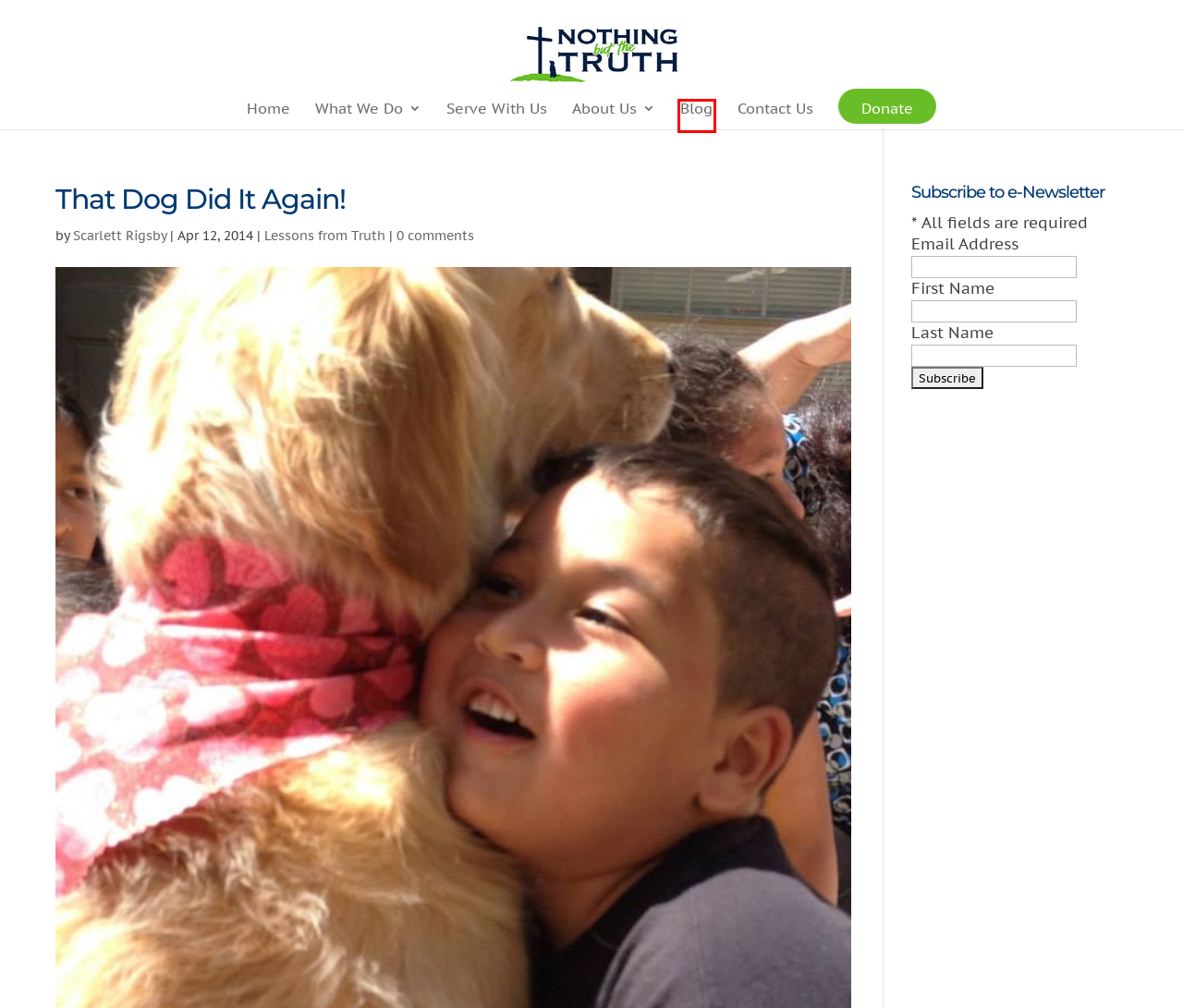A screenshot of a webpage is given with a red bounding box around a UI element. Choose the description that best matches the new webpage shown after clicking the element within the red bounding box. Here are the candidates:
A. Serve With Us | Nothing but the Truth
B. Nothing but the Truth | Meeting others where they are to make Jesus known
C. What We Do | Nothing but the Truth
D. Lessons from Truth | Nothing but the Truth
E. Blog | Nothing but the Truth
F. Contact Us | Nothing but the Truth
G. Scarlett Rigsby | Nothing but the Truth
H. About Us | Nothing but the Truth

E